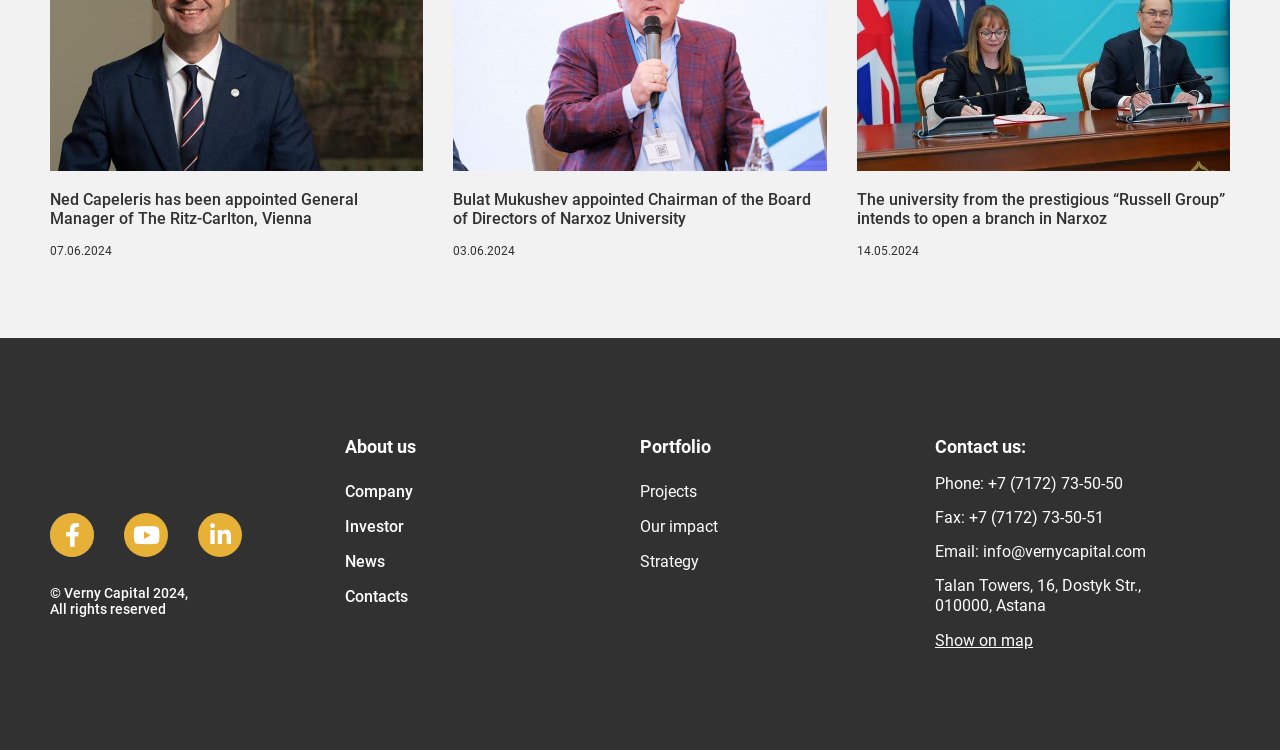Review the image closely and give a comprehensive answer to the question: What is the phone number of the company?

The phone number can be found in the 'Contact us' section, where it says 'Phone: +7 (7172) 73-50-50'. This is the contact information provided by the company.